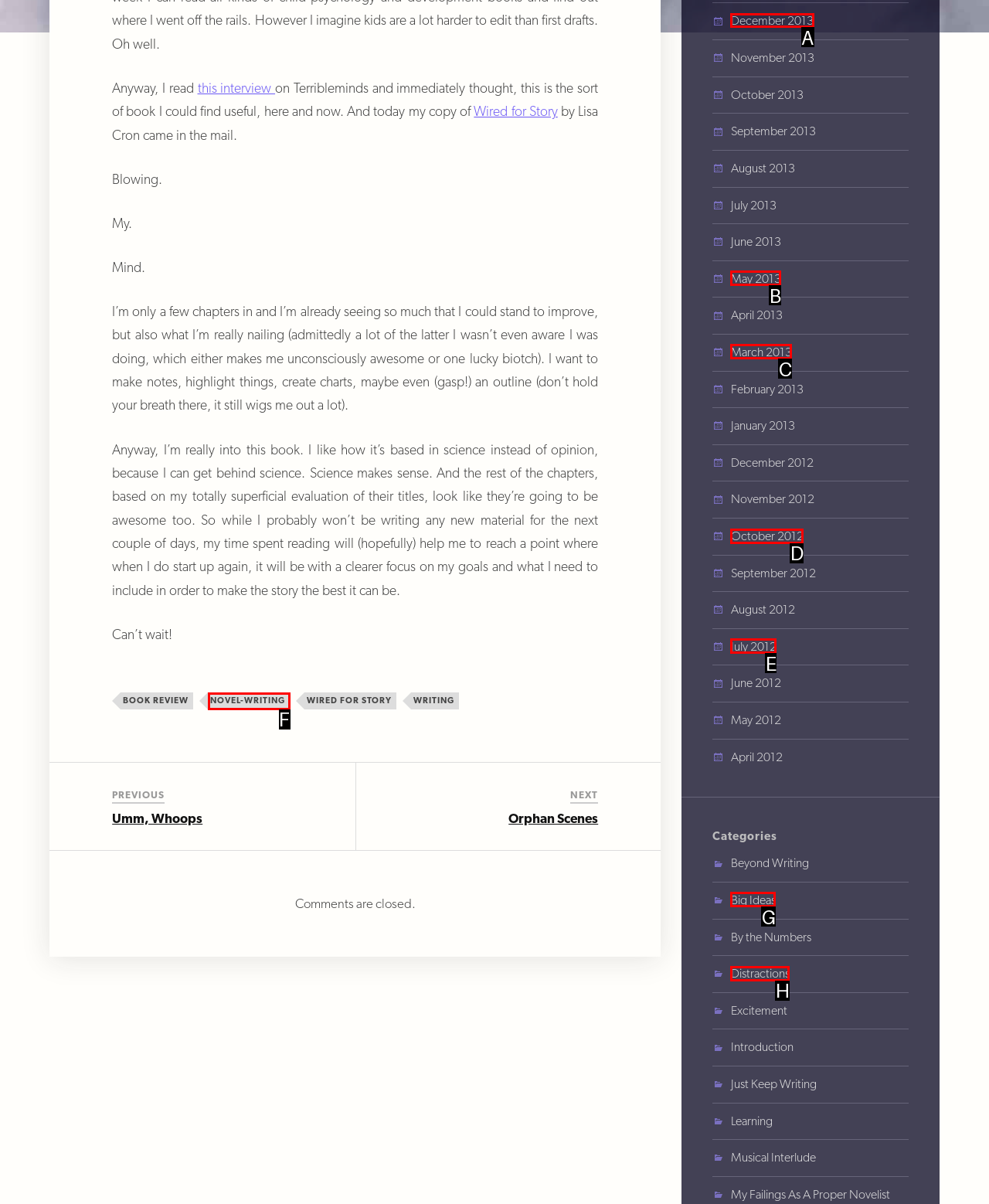Identify the HTML element you need to click to achieve the task: View posts from December 2013. Respond with the corresponding letter of the option.

A